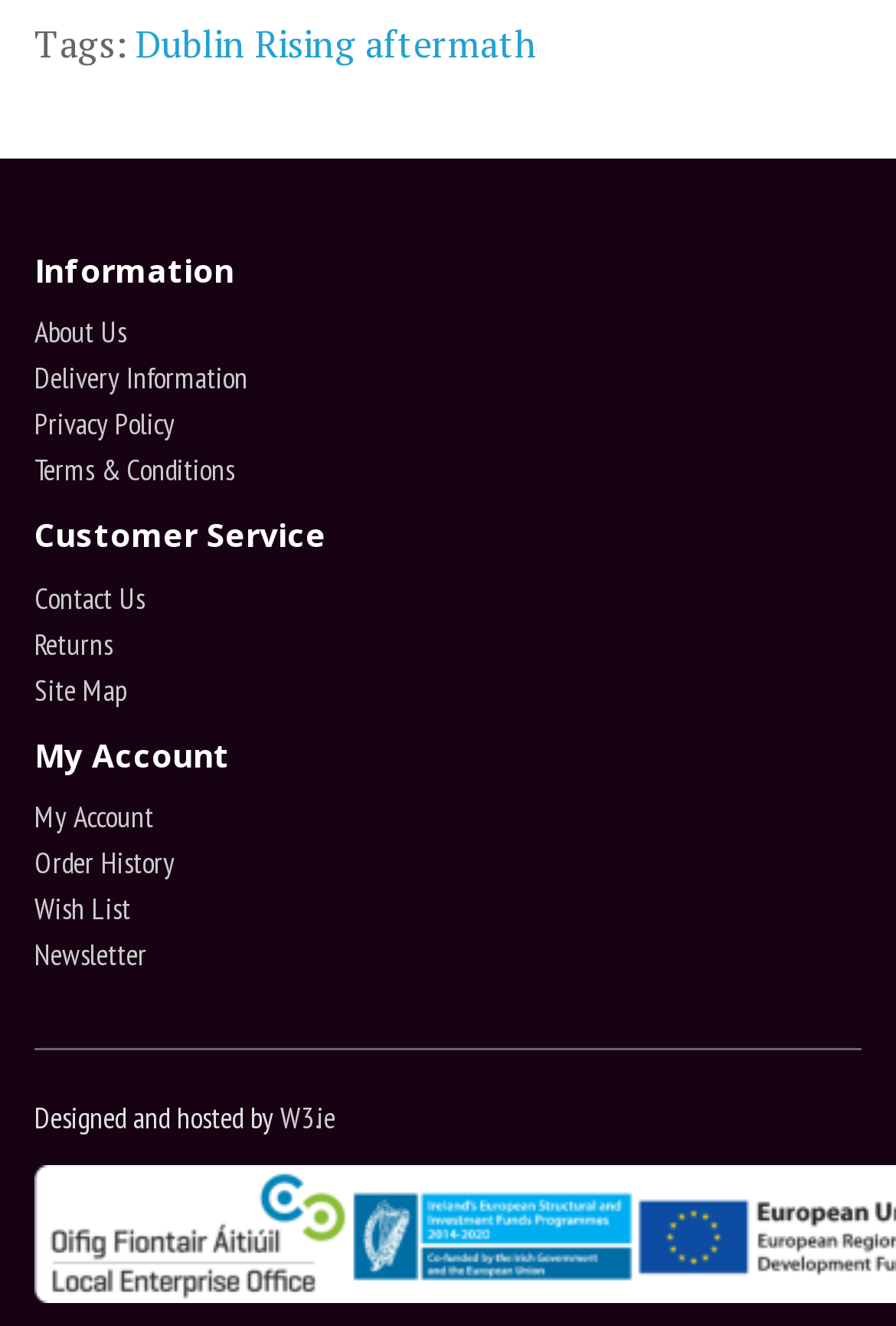Locate the bounding box coordinates of the element that should be clicked to execute the following instruction: "View Order History".

[0.038, 0.636, 0.195, 0.666]